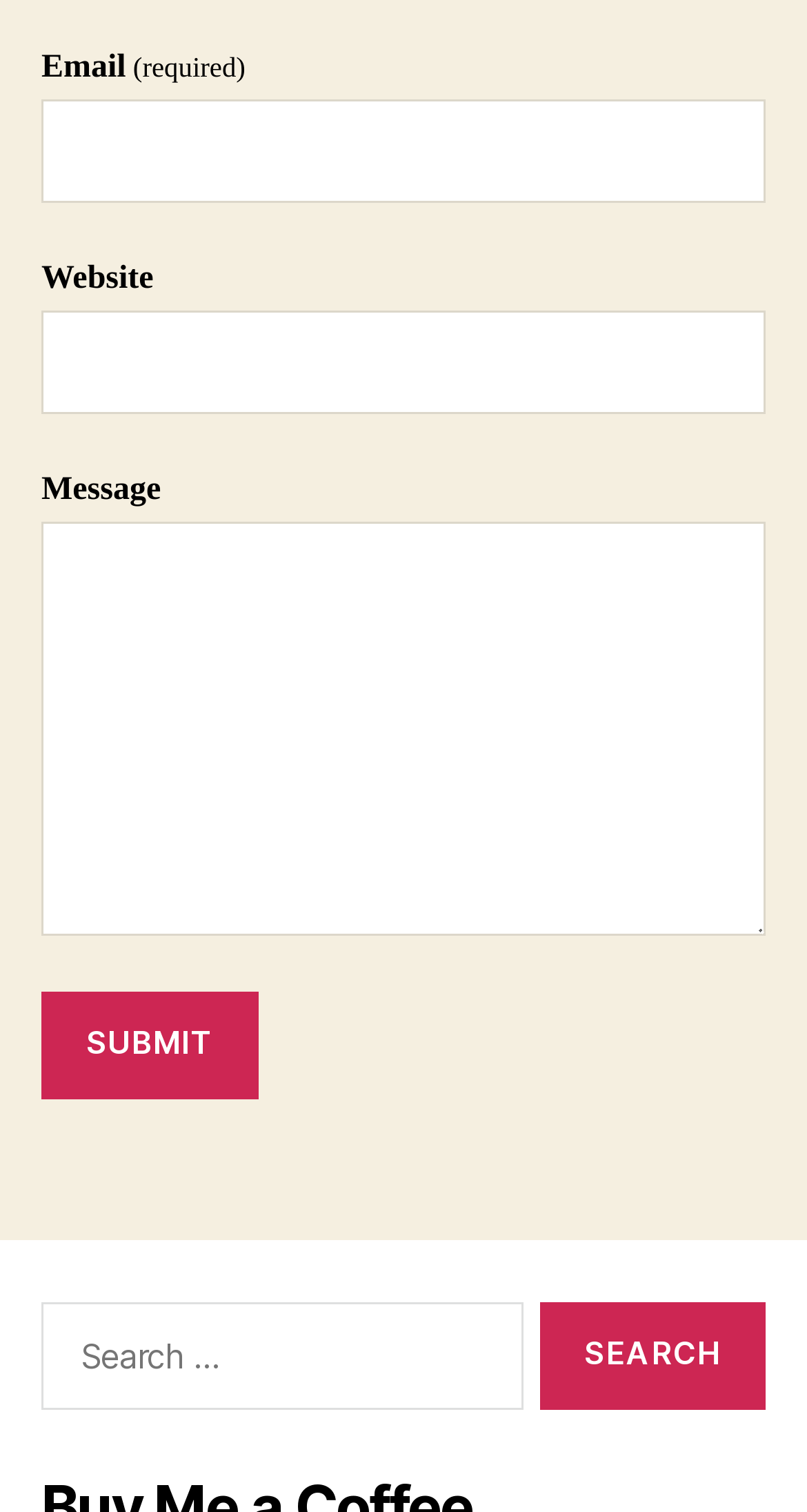What is the position of the 'SUBMIT' button?
Based on the screenshot, provide a one-word or short-phrase response.

Below the 'Message' input field